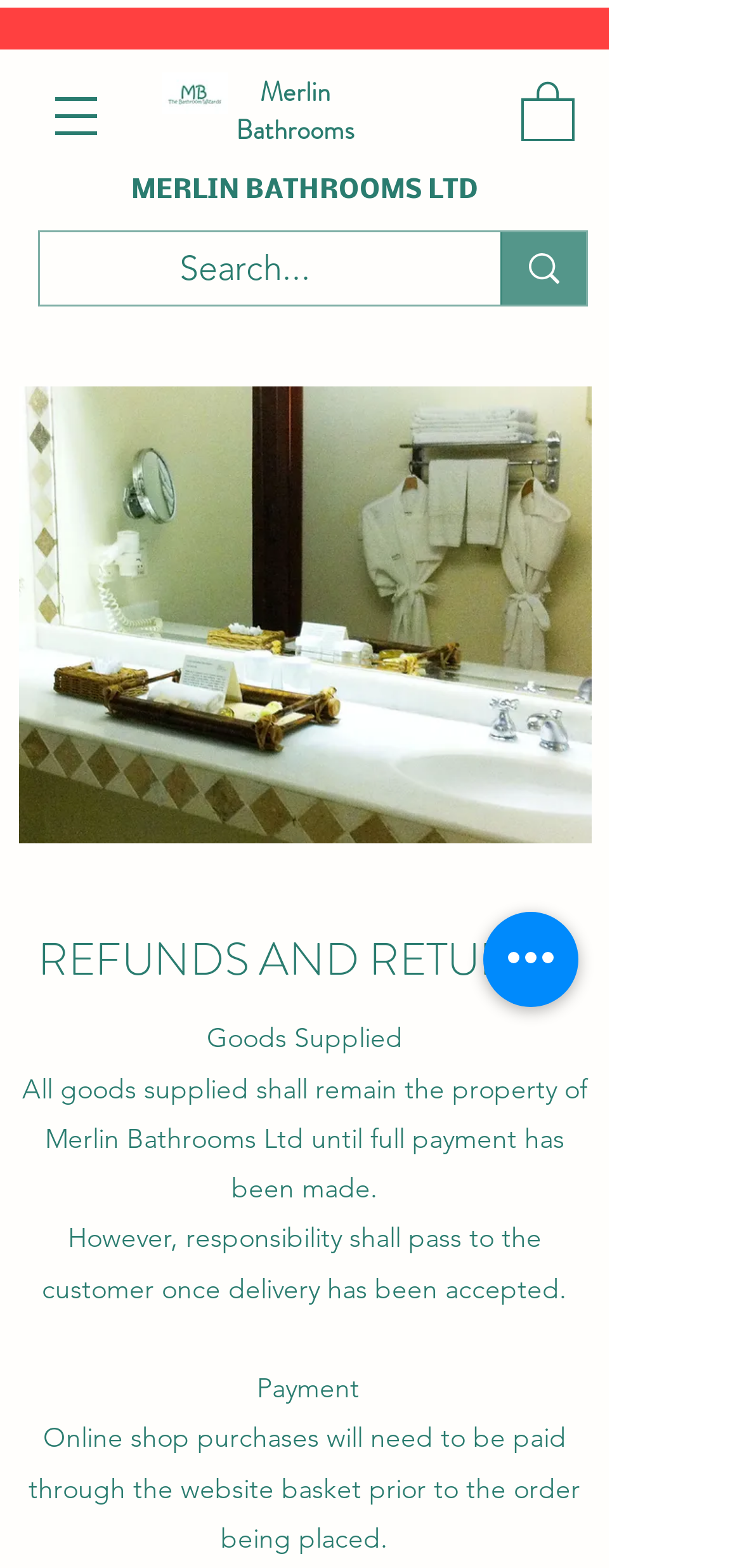Locate the bounding box coordinates of the UI element described by: "aria-label="Search..."". Provide the coordinates as four float numbers between 0 and 1, formatted as [left, top, right, bottom].

[0.674, 0.149, 0.79, 0.195]